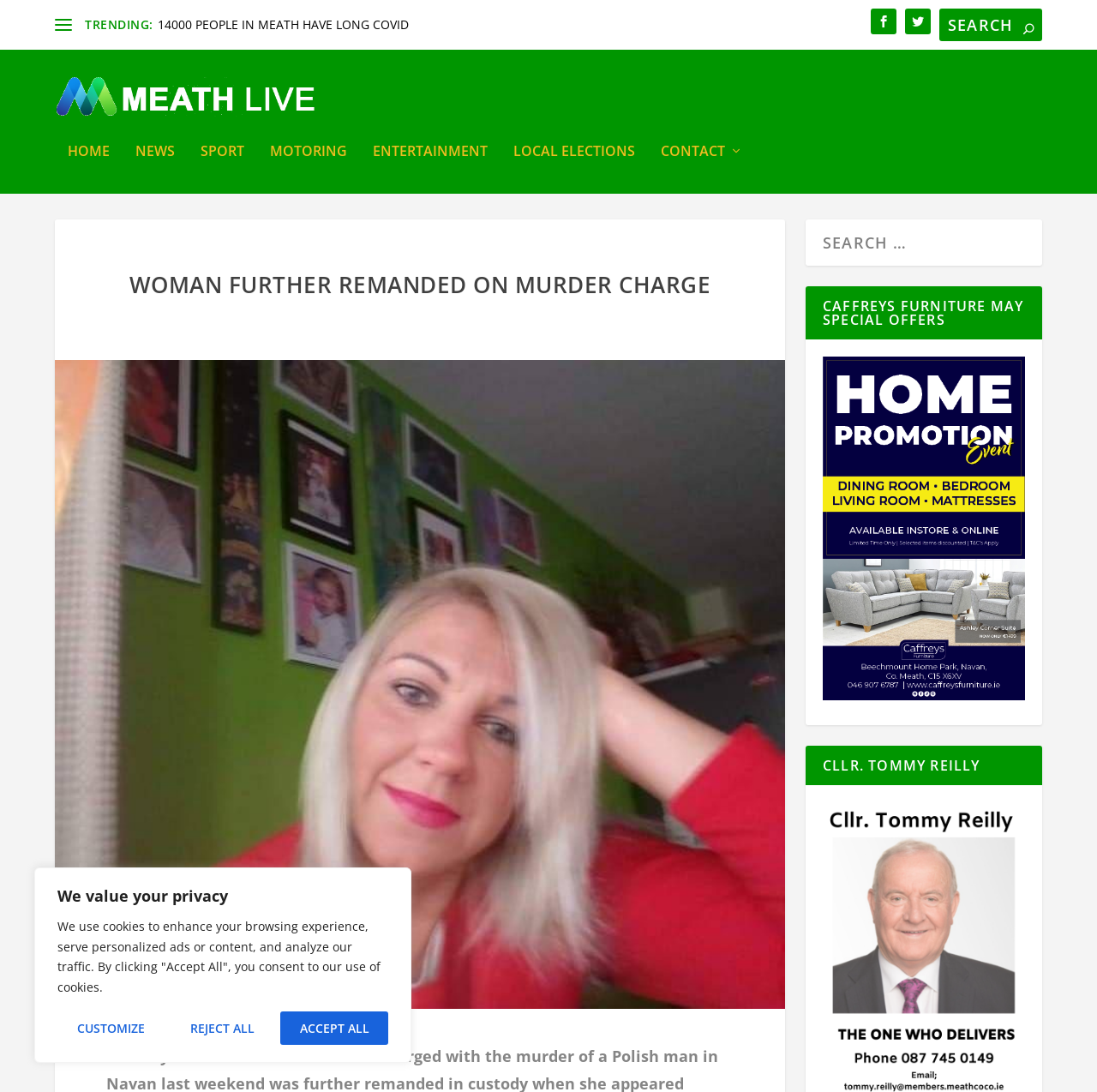Articulate a complete and detailed caption of the webpage elements.

The webpage appears to be a news article from Meath Live, with a focus on a 37-year-old Lithuanian woman who has been charged with the murder of a Polish man in Navan. 

At the top of the page, there is a cookie consent banner with three buttons: "Customize", "Reject All", and "Accept All". Below this, there are several links to trending articles, including one about 14,000 people in Meath having long COVID. 

On the top left, there is a logo of Meath Live, which is also a link. Next to it, there are several navigation links, including "HOME", "NEWS", "SPORT", "MOTORING", "ENTERTAINMENT", "LOCAL ELECTIONS", and "CONTACT". 

The main article is titled "WOMAN FURTHER REMANDED ON MURDER CHARGE" and has an accompanying image. The article text begins with "The 37-year-old Lithuanian woman charged with the murder of a Polish man in Navan last weekend was further remanded in custody when she appeared before Trim District Court this morning." 

On the right side of the page, there is a search bar and a section with several headings, including "CAFFREYS FURNITURE MAY SPECIAL OFFERS" and "CLLR. TOMMY REILLY". There is also another search bar at the bottom of the page.